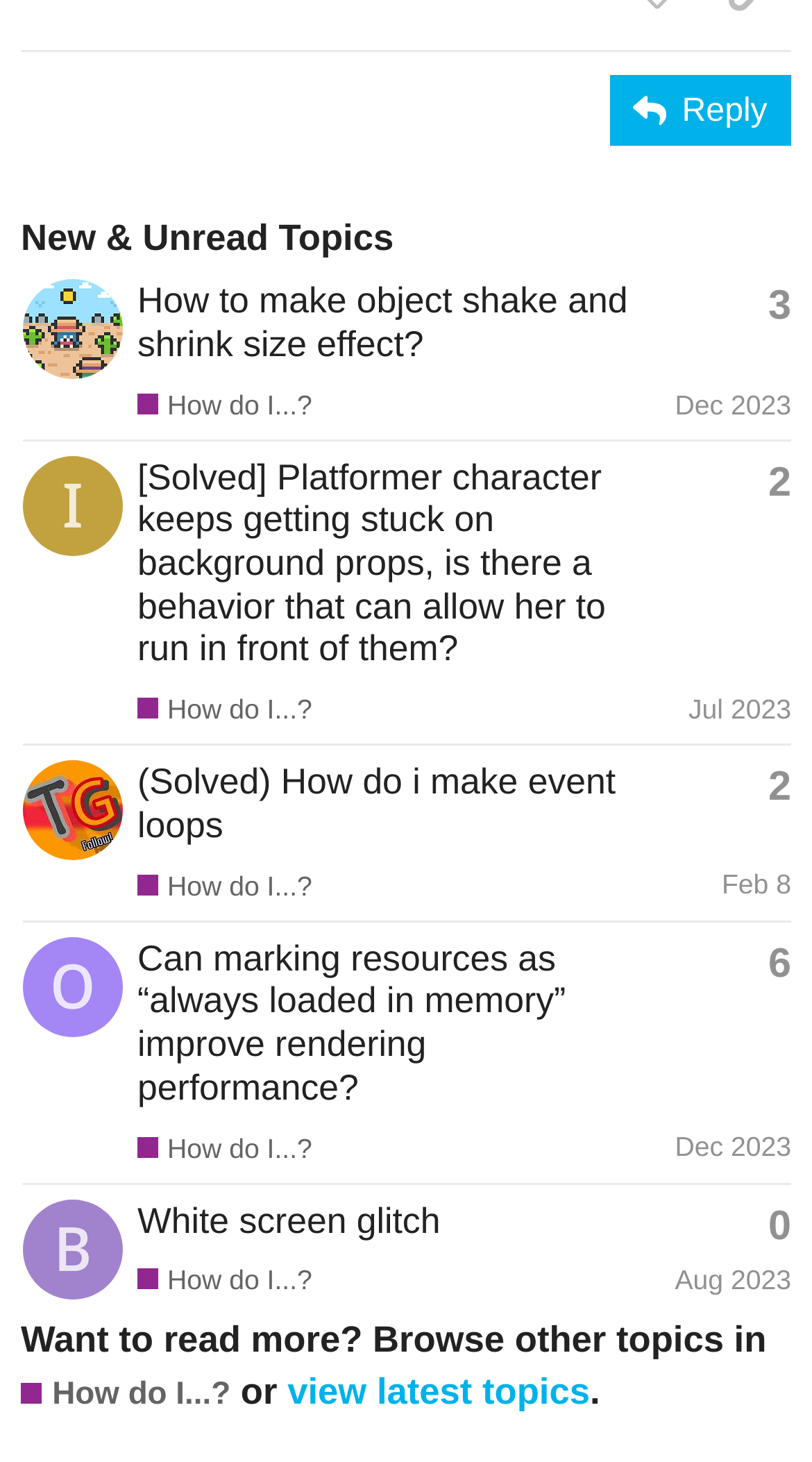How many topics are listed on this page?
Please give a detailed and elaborate answer to the question.

I counted the number of gridcell elements inside the table element, which represents each topic listed on the page. There are 4 gridcell elements, so there are 4 topics listed.